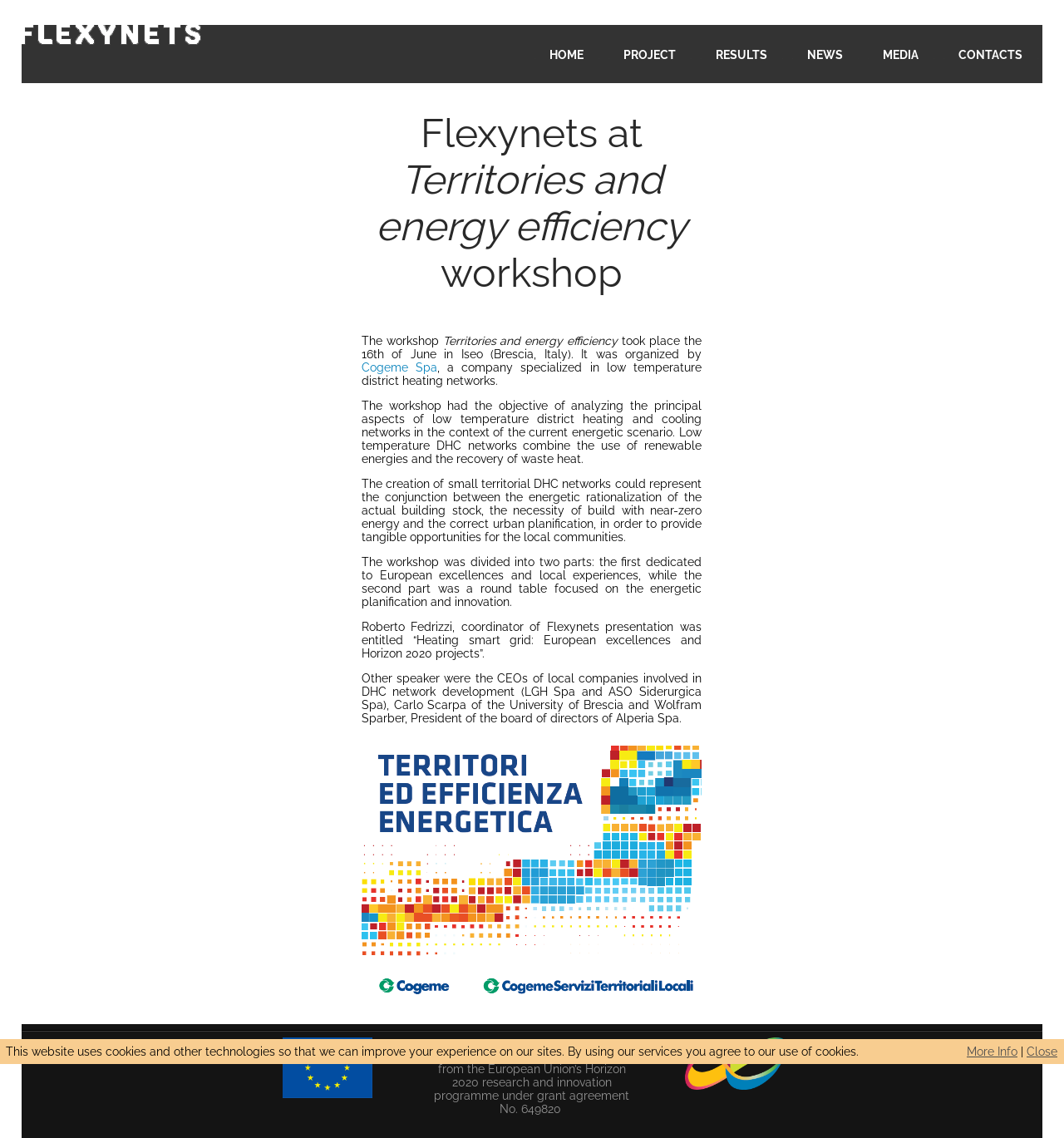Provide an in-depth caption for the elements present on the webpage.

The webpage is about Flexynets, a project related to energy efficiency. At the top, there are six navigation links: "HOME", "PROJECT", "RESULTS", "NEWS", "MEDIA", and "CONTACTS", evenly spaced and aligned horizontally. 

Below the navigation links, there is a heading that reads "Flexynets at Territories and energy efficiency workshop". This is followed by a series of paragraphs describing the workshop, which took place on June 16th in Iseo, Italy. The workshop was organized by Cogeme Spa, a company specialized in low-temperature district heating networks. The paragraphs explain the objectives and content of the workshop, including the discussion of low-temperature district heating and cooling networks, and their potential benefits for local communities.

At the bottom of the page, there is a horizontal separator line, followed by a notice about the project's funding from the European Union's Horizon 2020 research and innovation programme. Below this, there is a message about the website's use of cookies, with a "More Info" link and a "Close" button.